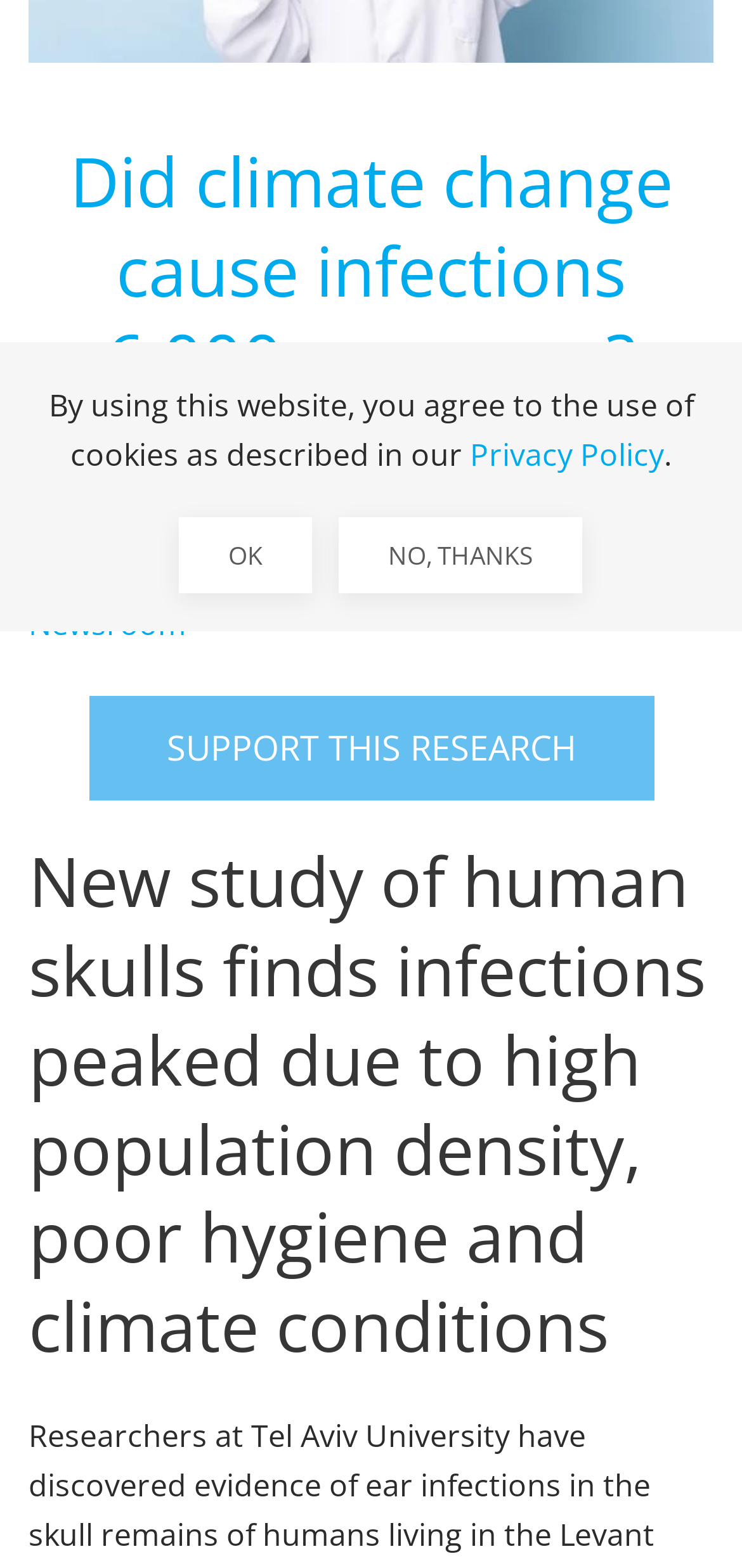Given the description "Newsroom", provide the bounding box coordinates of the corresponding UI element.

[0.038, 0.385, 0.251, 0.411]